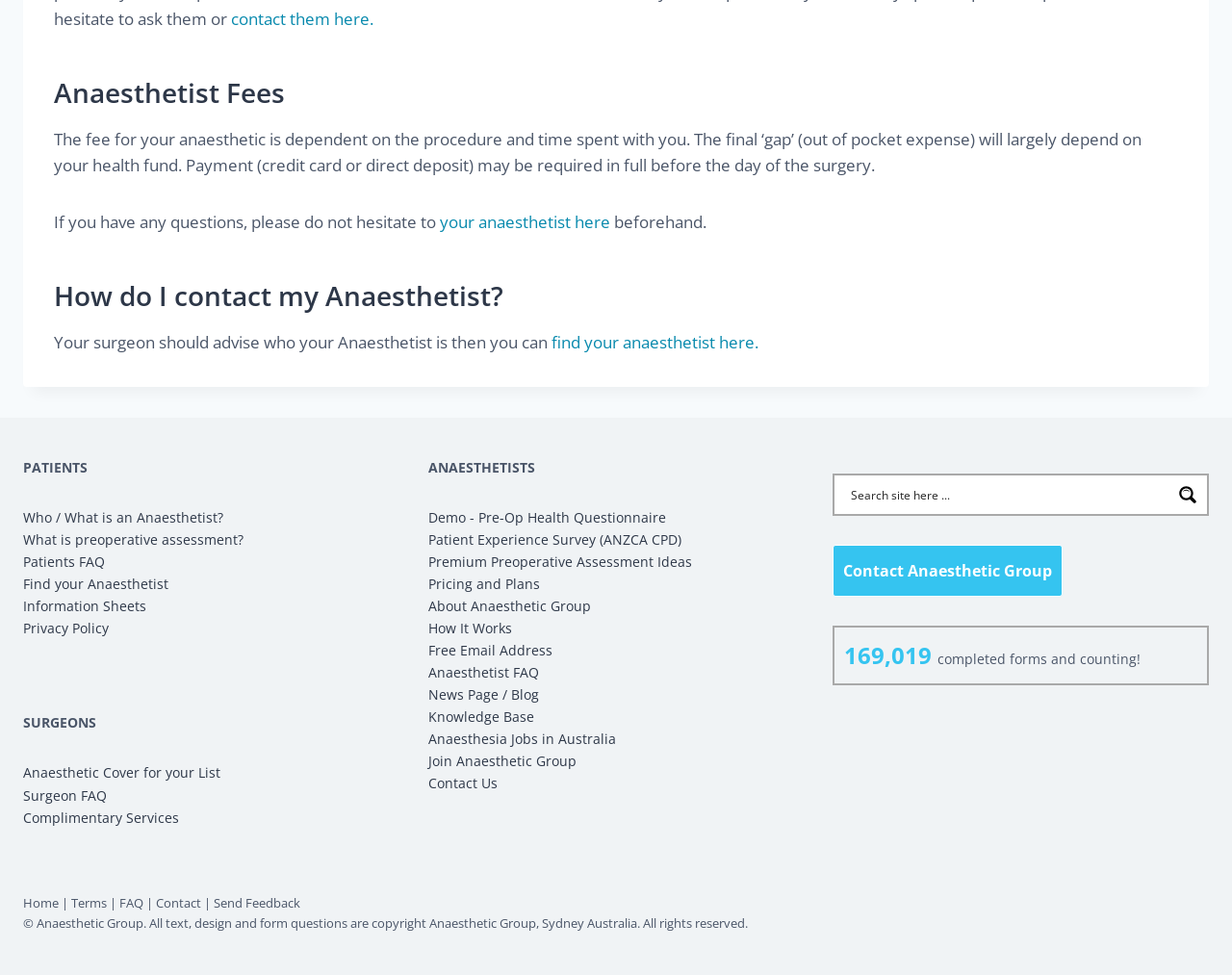Respond to the question below with a single word or phrase:
What is the purpose of the search form?

To search the website